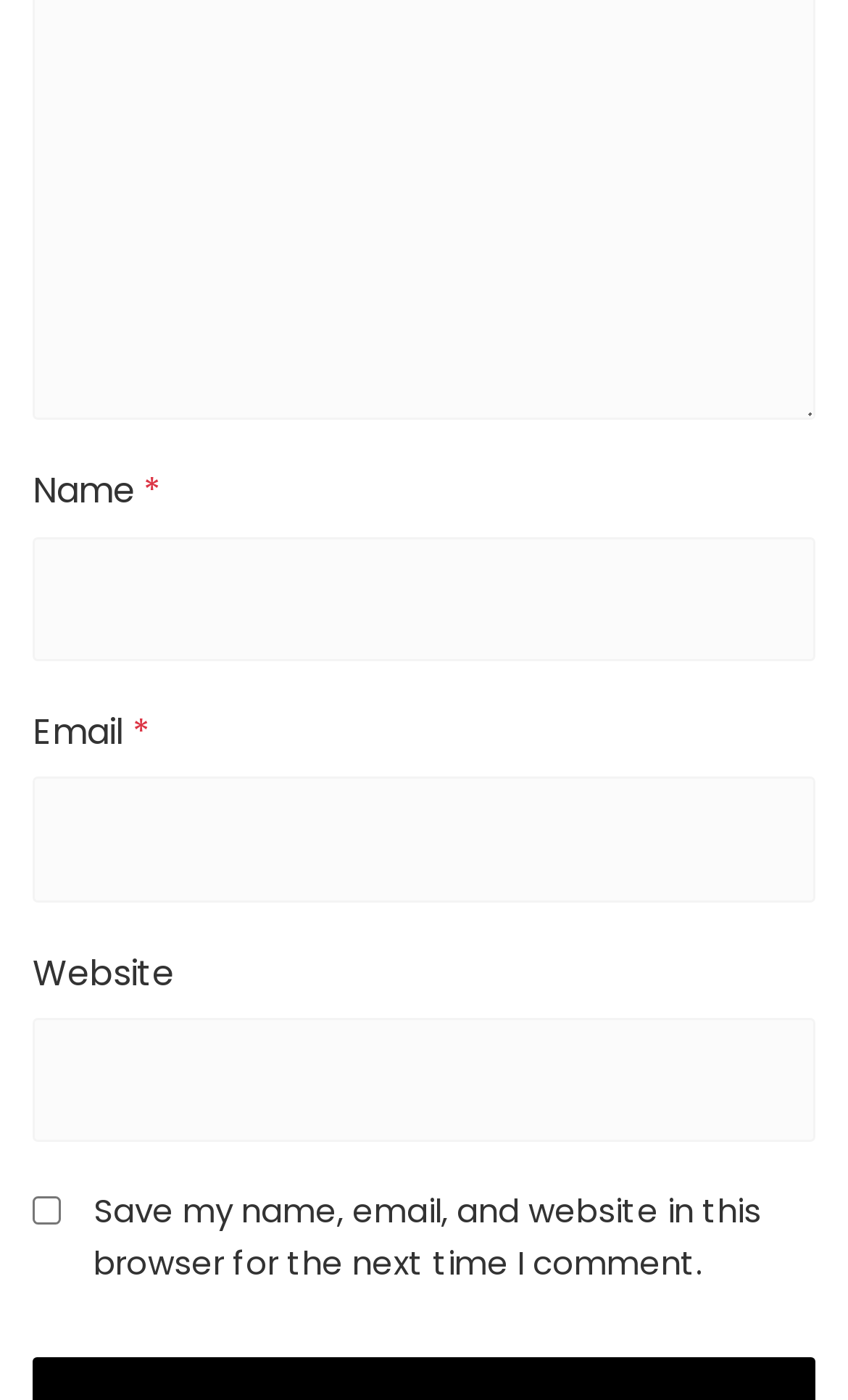What is the label of the third textbox?
Respond to the question with a well-detailed and thorough answer.

The label of the third textbox is 'Website' because it is preceded by a StaticText element with the same label, and it is the third textbox in the sequence.